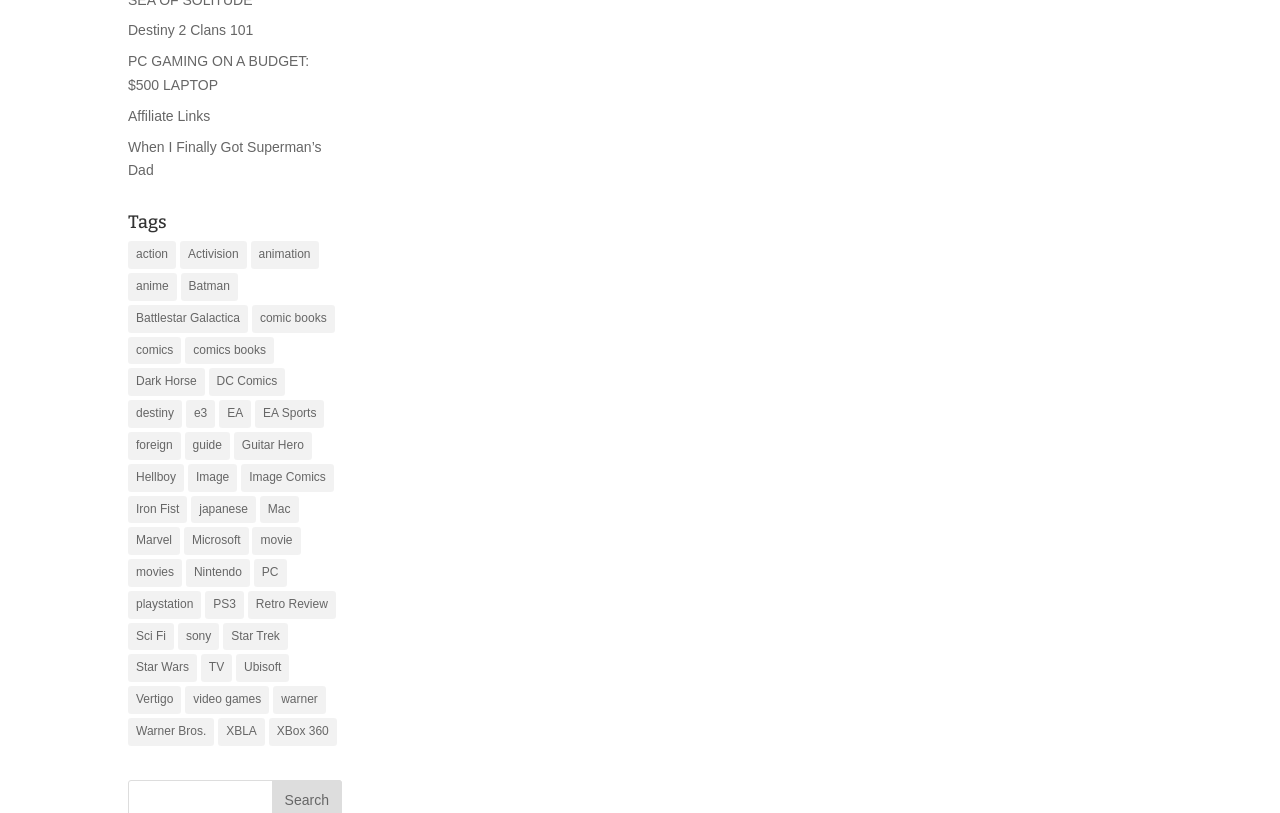Based on the image, provide a detailed and complete answer to the question: 
What is the most popular tag on this webpage?

I looked at the number of items in each tag and found that 'XBox 360' has the most items, which is 38.